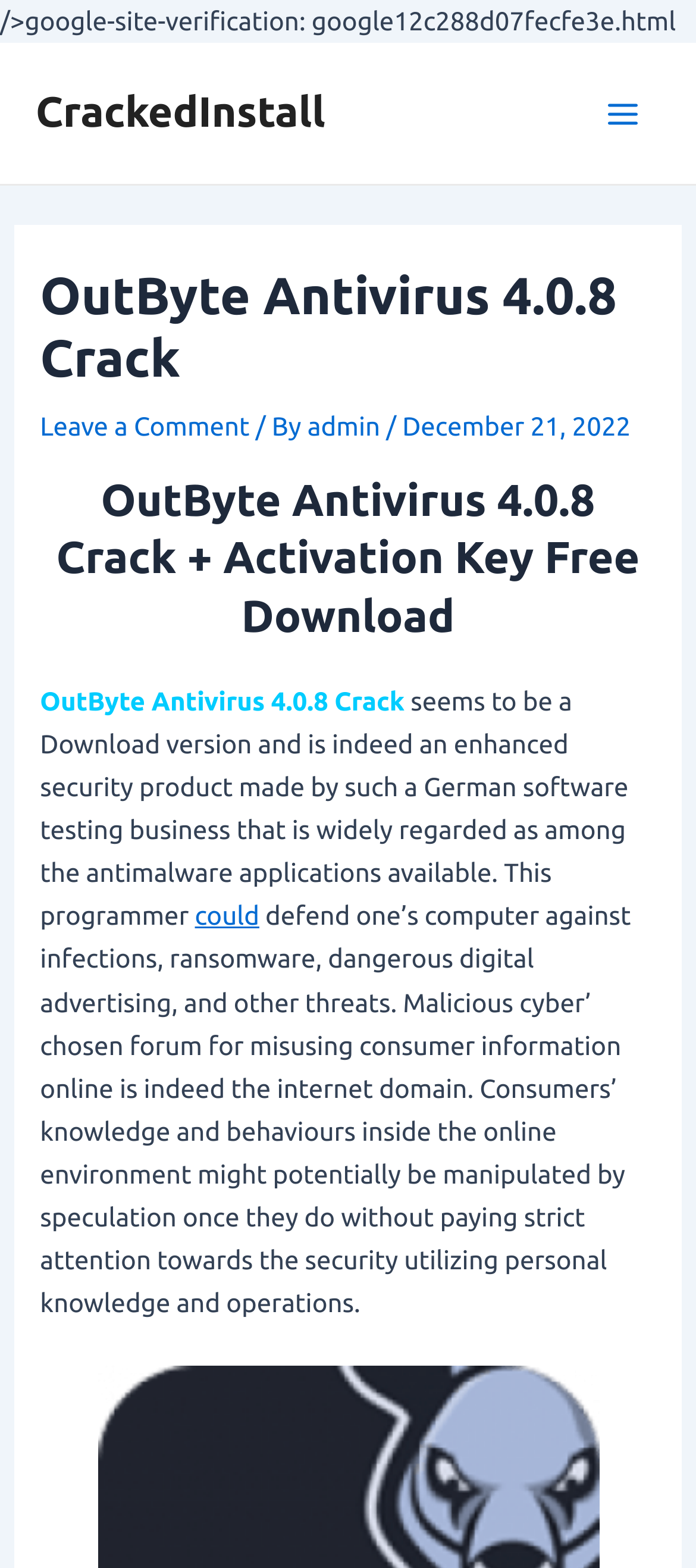Your task is to find and give the main heading text of the webpage.

OutByte Antivirus 4.0.8 Crack